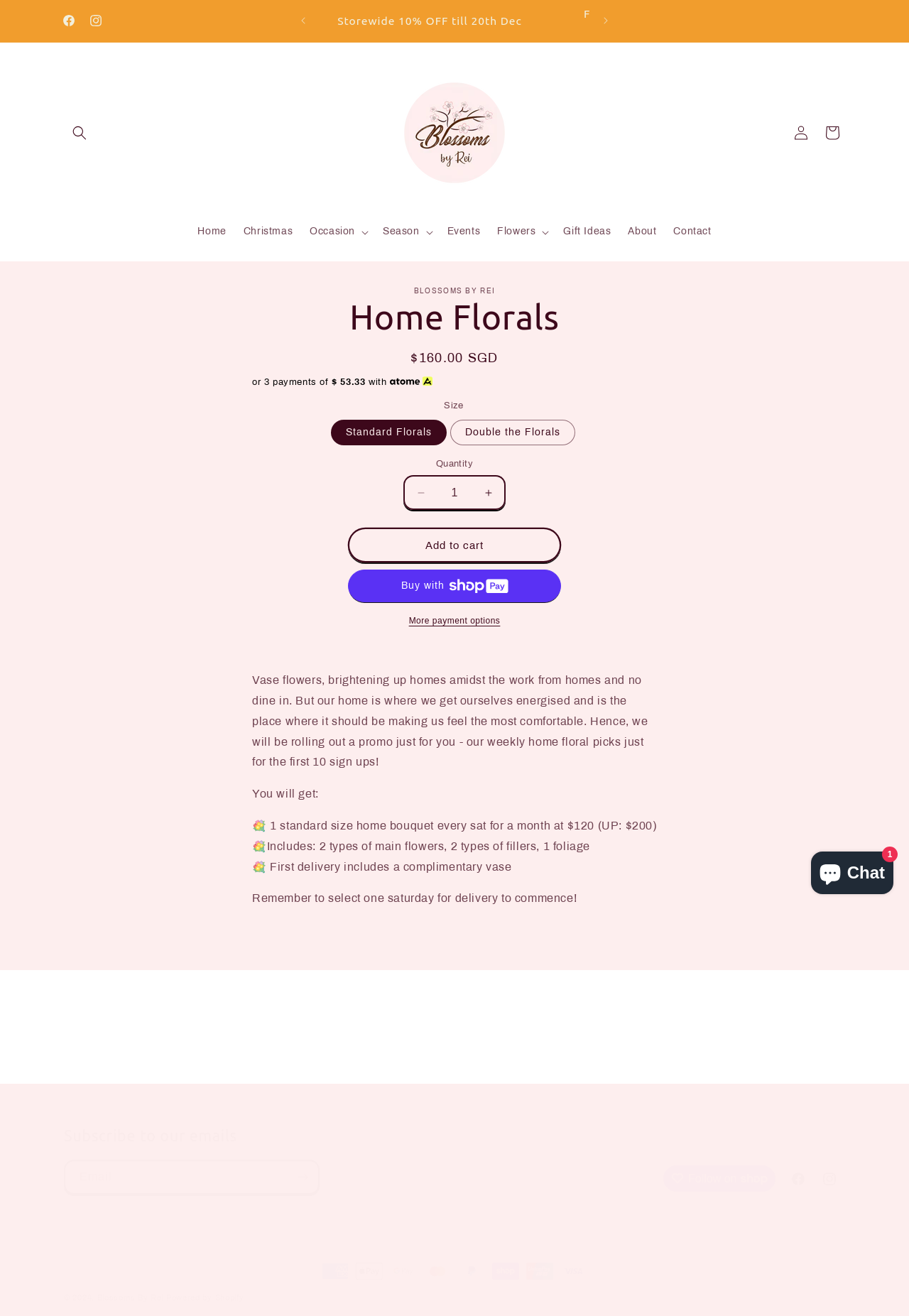Please specify the bounding box coordinates in the format (top-left x, top-left y, bottom-right x, bottom-right y), with values ranging from 0 to 1. Identify the bounding box for the UI component described as follows: Add to cart

[0.383, 0.401, 0.617, 0.428]